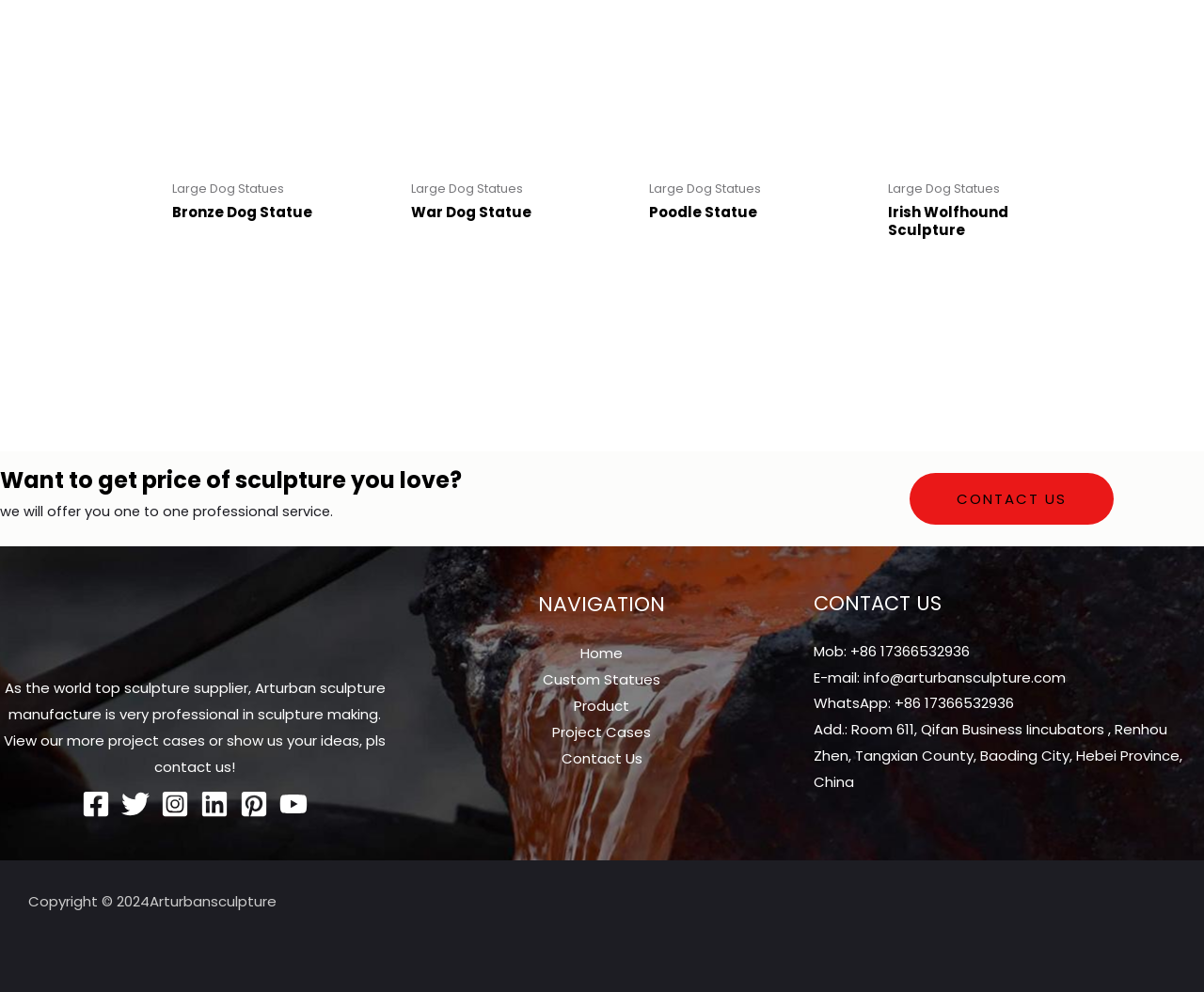Determine the bounding box coordinates for the clickable element to execute this instruction: "Contact us for a custom sculpture". Provide the coordinates as four float numbers between 0 and 1, i.e., [left, top, right, bottom].

[0.755, 0.477, 0.925, 0.529]